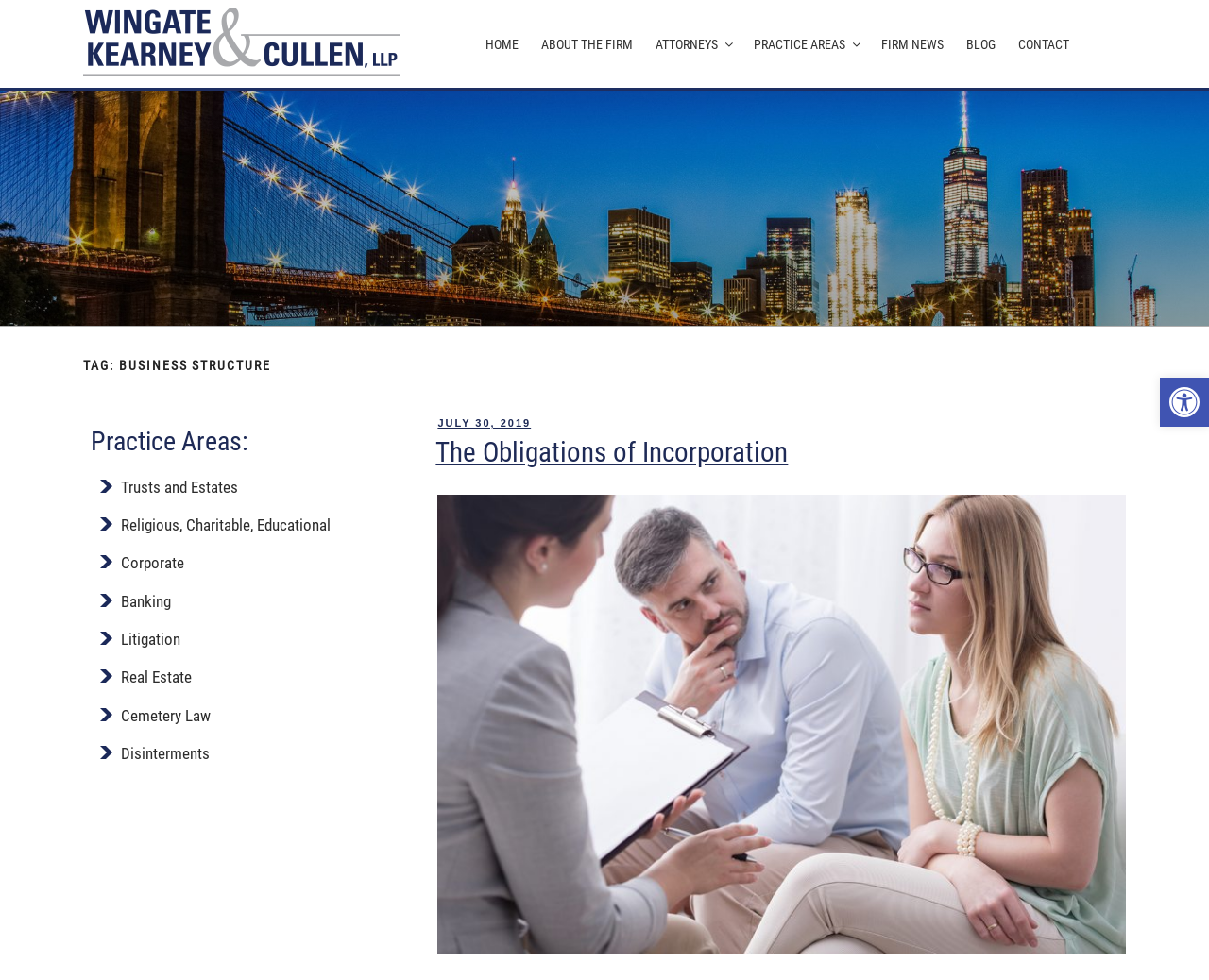Indicate the bounding box coordinates of the clickable region to achieve the following instruction: "View the 'TAG: BUSINESS STRUCTURE' heading."

[0.069, 0.364, 0.931, 0.383]